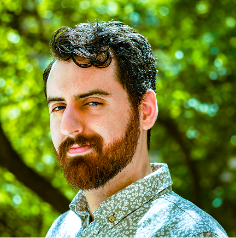Provide a comprehensive description of the image.

The image features Ryan Nini, MS, a 3D medical animator and biomedical researcher recognized for his work in science communication. He has a notable background in Cancer Biology and Biomedical Visualization from the University of Illinois at Chicago, utilizing his skills to clarify complex scientific concepts through visually compelling narratives. The vibrant, green backdrop suggests a connection to nature or outdoor settings, emphasizing a dynamic approach to his professional expertise. His serious yet thoughtful expression reflects his commitment to bridging the gap between scientific communities and the general public, particularly through initiatives like the “Molecule of the Month” series.